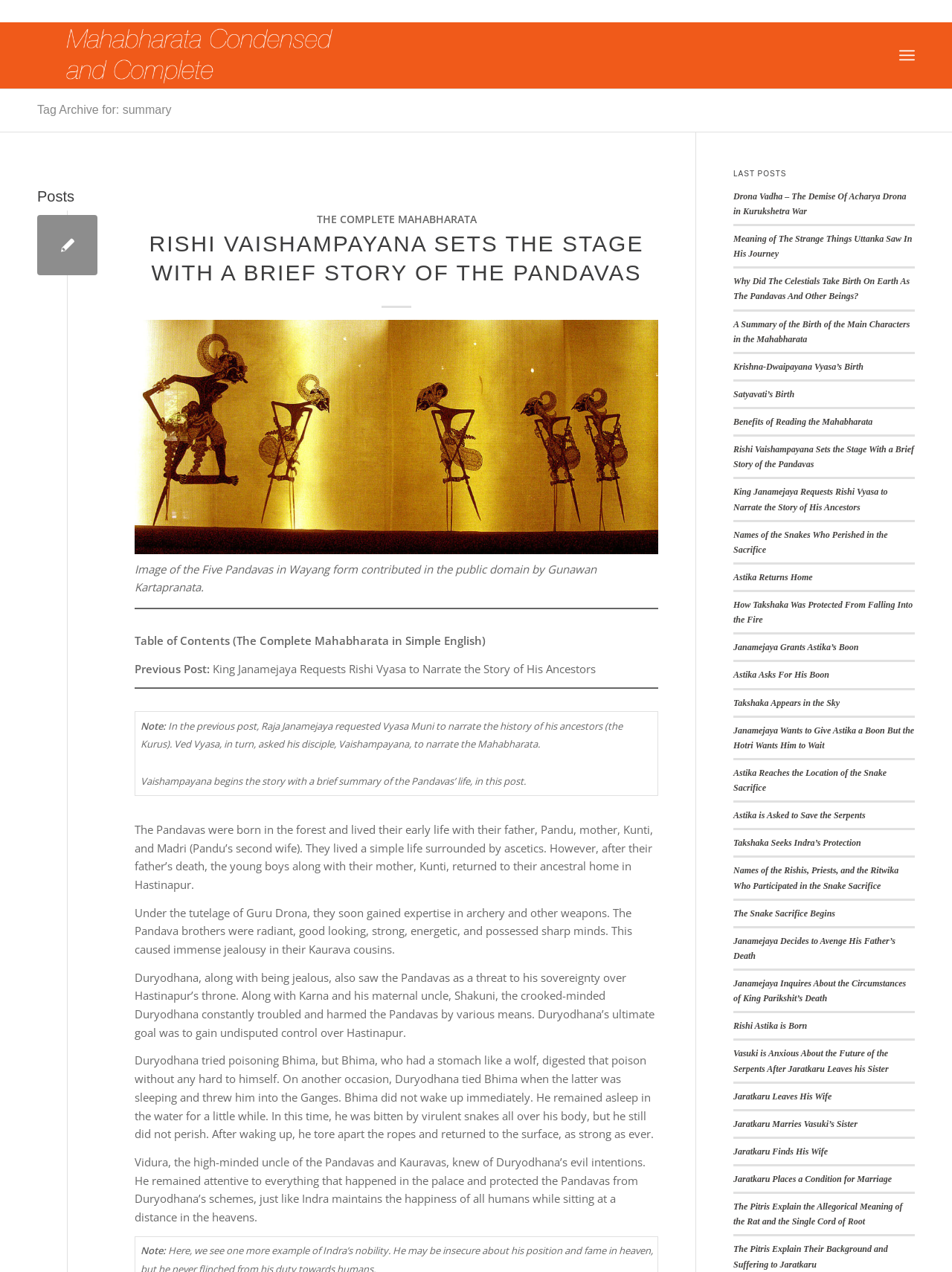Provide the bounding box coordinates of the HTML element this sentence describes: "March 2019". The bounding box coordinates consist of four float numbers between 0 and 1, i.e., [left, top, right, bottom].

None